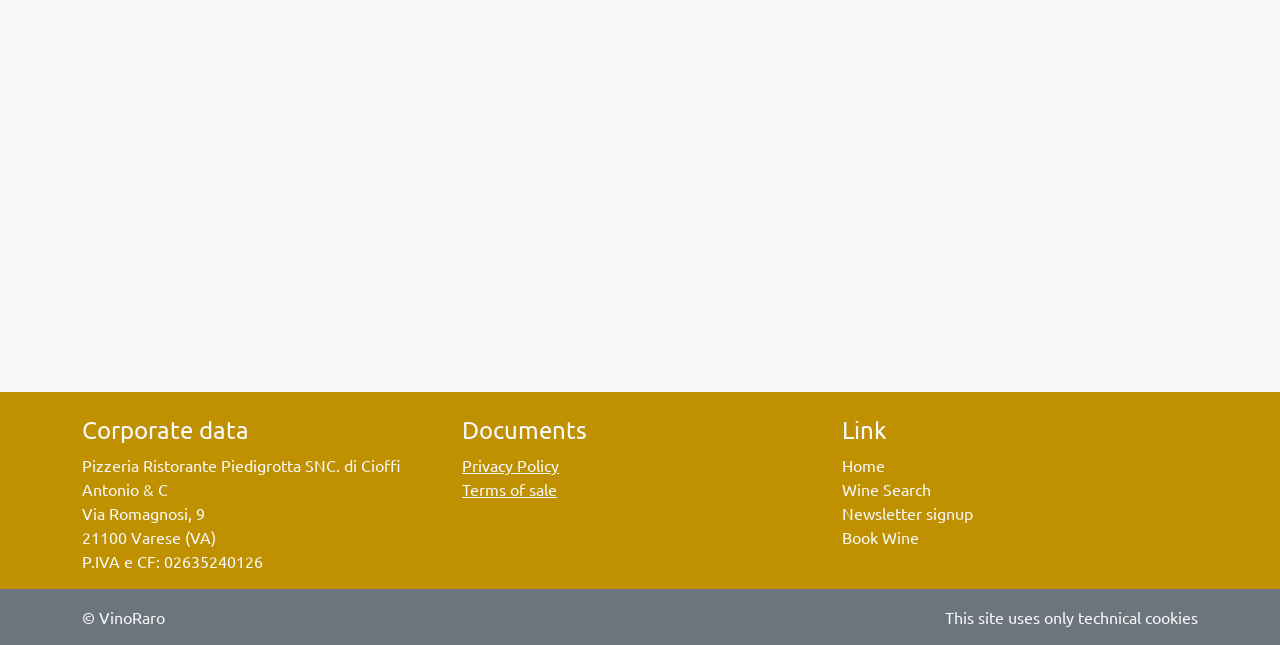Identify the bounding box coordinates for the UI element that matches this description: "Cornhill".

None